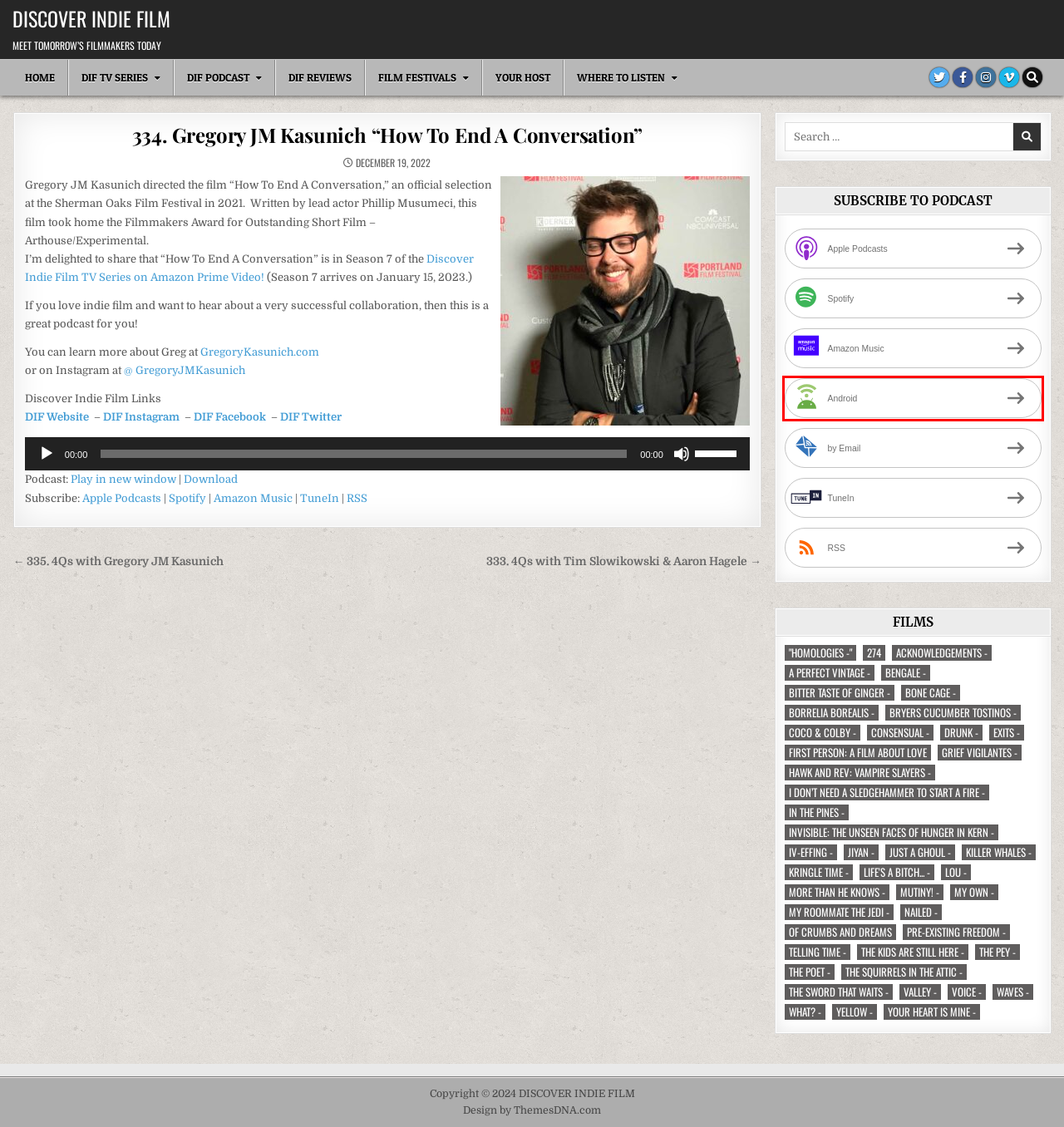You have a screenshot of a webpage with a red bounding box around a UI element. Determine which webpage description best matches the new webpage that results from clicking the element in the bounding box. Here are the candidates:
A. “Homologies -“ – DISCOVER INDIE FILM
B. Subscribe on Android to Discover Indie Film
C. Your Host – DISCOVER INDIE FILM
D. What? – – DISCOVER INDIE FILM
E. Of Crumbs and Dreams – DISCOVER INDIE FILM
F. Your Heart Is Mine – – DISCOVER INDIE FILM
G. Bitter Taste of Ginger – – DISCOVER INDIE FILM
H. Drunk – – DISCOVER INDIE FILM

B